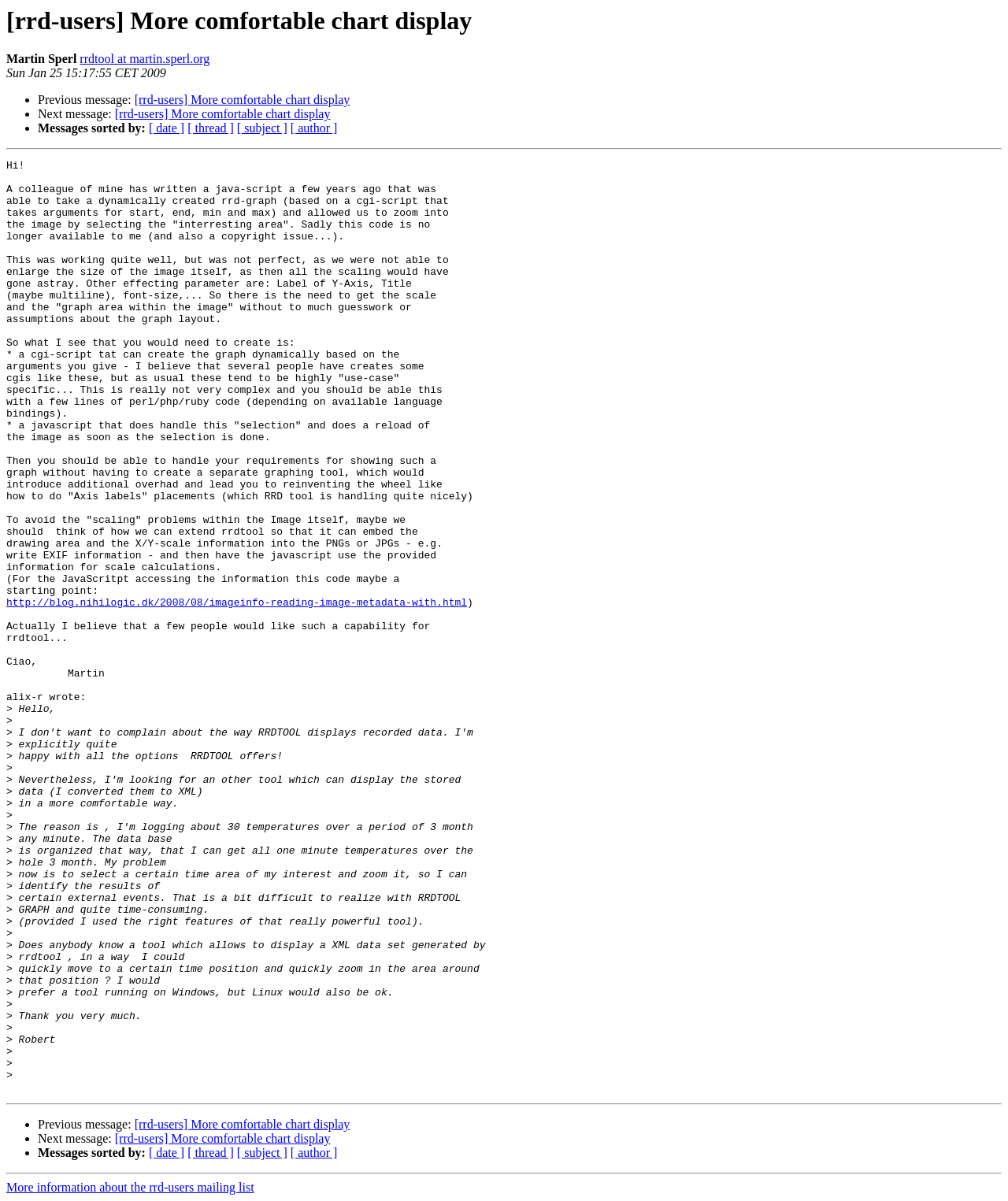Find the bounding box coordinates of the clickable area required to complete the following action: "Get more information about the rrd-users mailing list".

[0.006, 0.983, 0.252, 0.994]